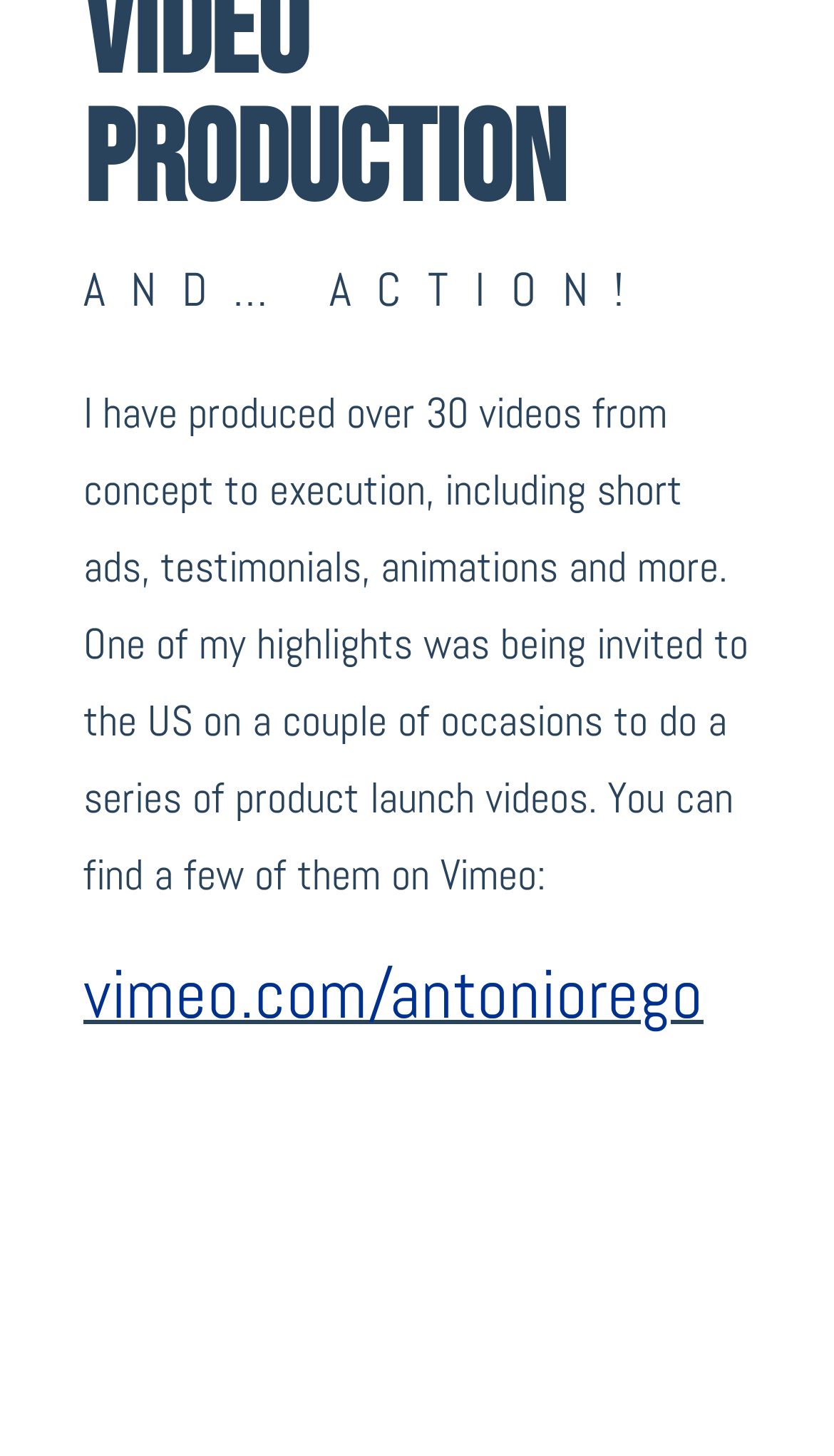Extract the bounding box coordinates of the UI element described: "Sign In / Register User". Provide the coordinates in the format [left, top, right, bottom] with values ranging from 0 to 1.

None